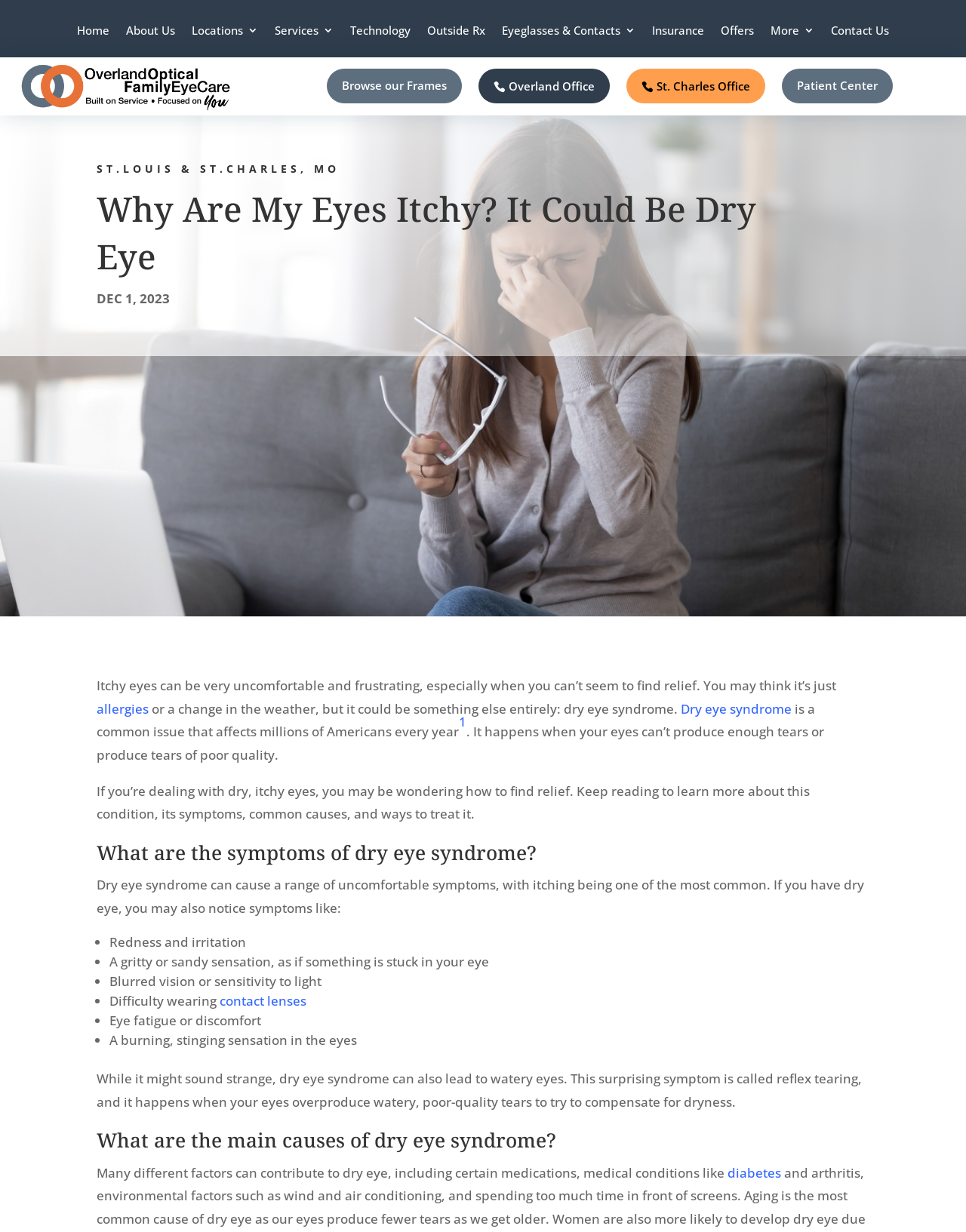Pinpoint the bounding box coordinates of the clickable area necessary to execute the following instruction: "Click on the 'Home' link". The coordinates should be given as four float numbers between 0 and 1, namely [left, top, right, bottom].

[0.08, 0.02, 0.113, 0.047]